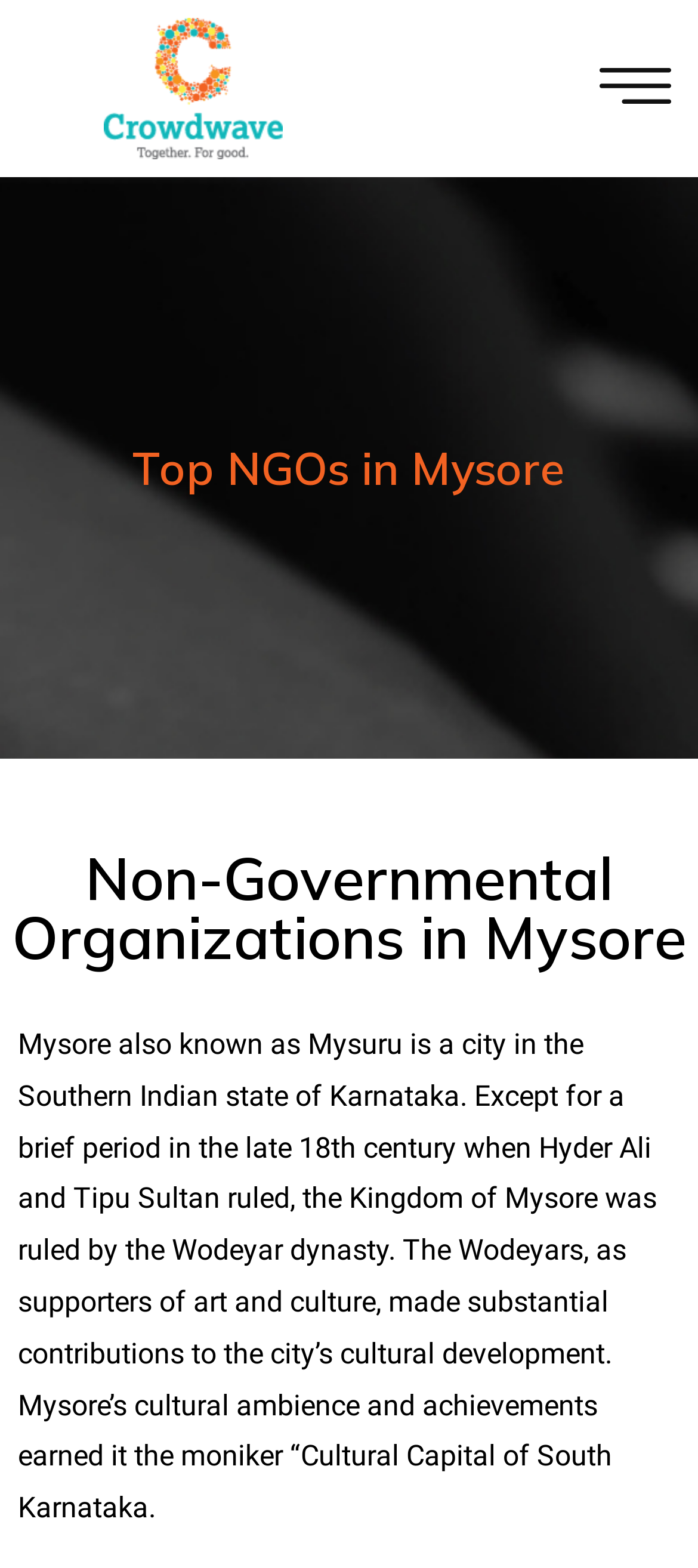Please determine the main heading text of this webpage.

Non-Governmental Organizations in Mysore